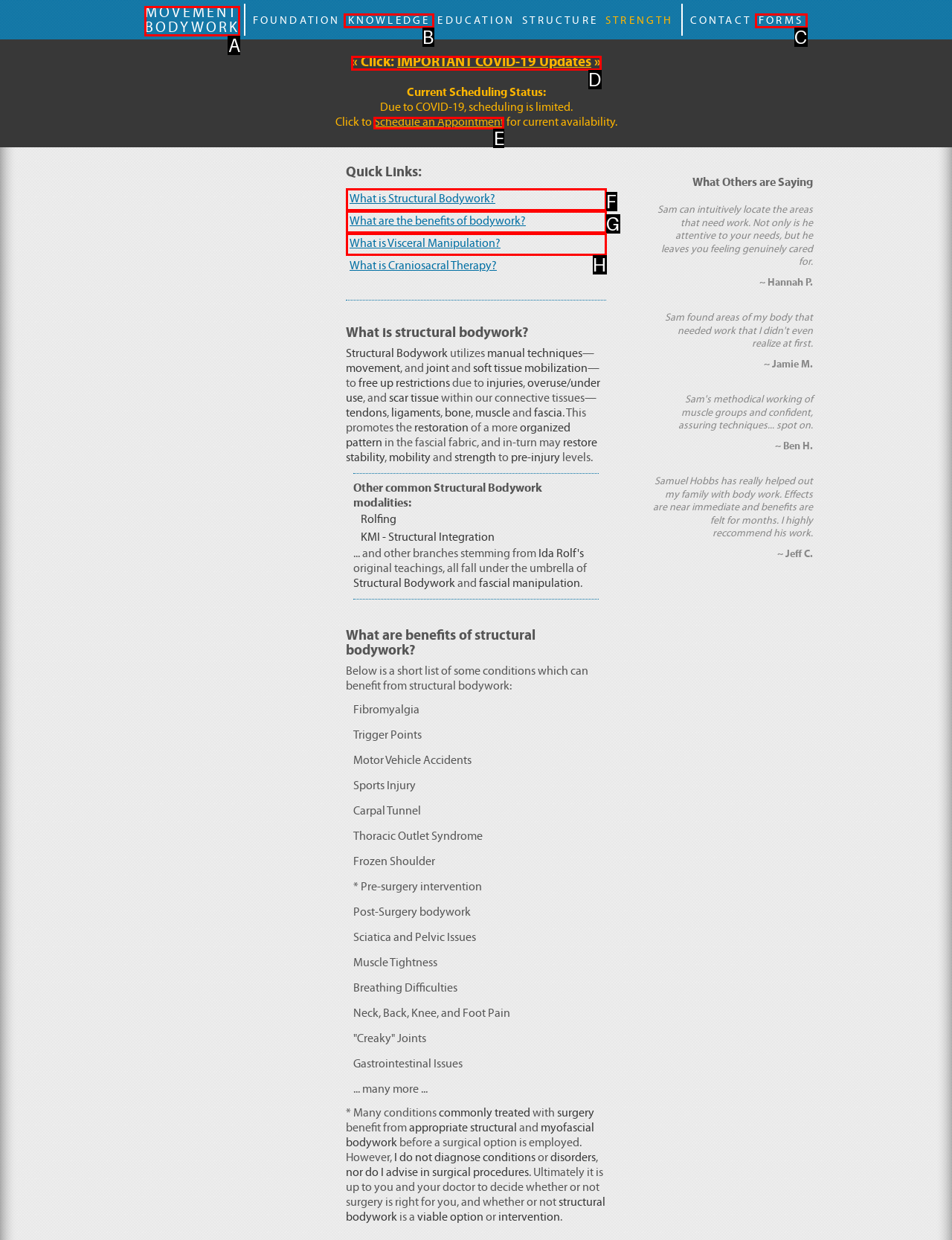Identify the bounding box that corresponds to: Schedule an Appointment
Respond with the letter of the correct option from the provided choices.

E